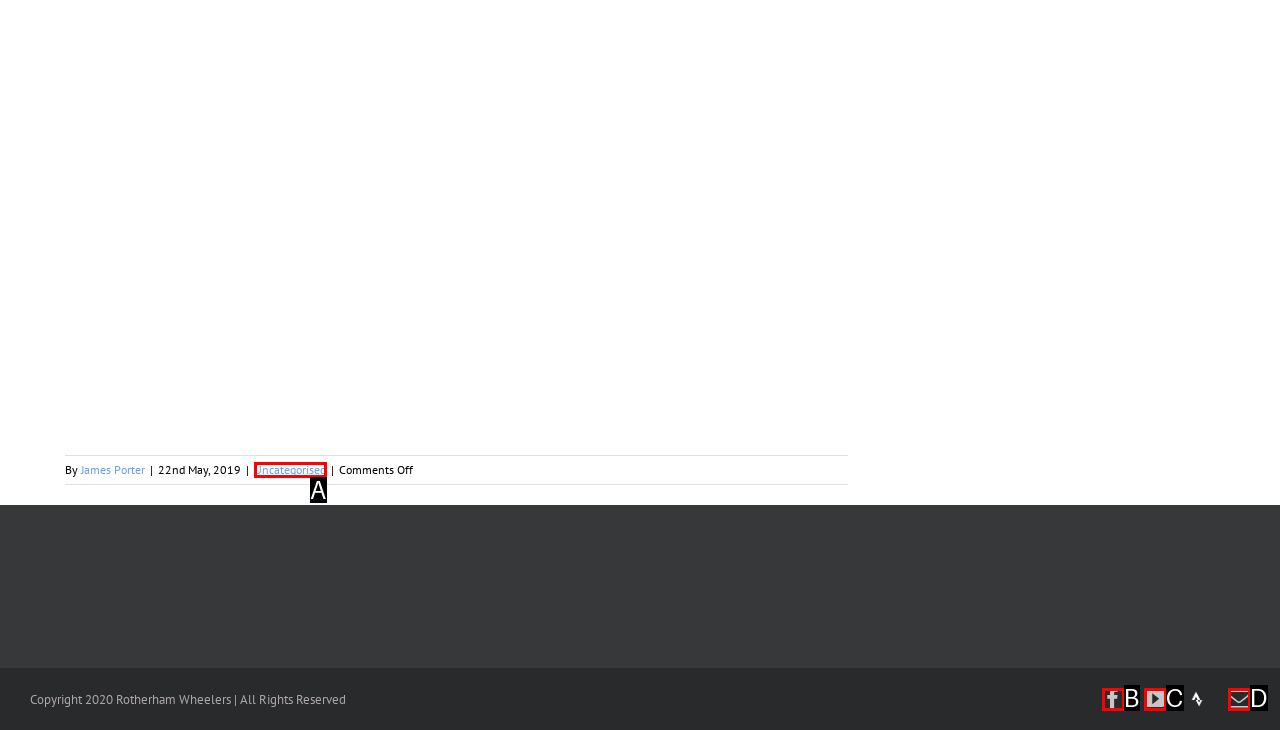Given the element description: Email, choose the HTML element that aligns with it. Indicate your choice with the corresponding letter.

D